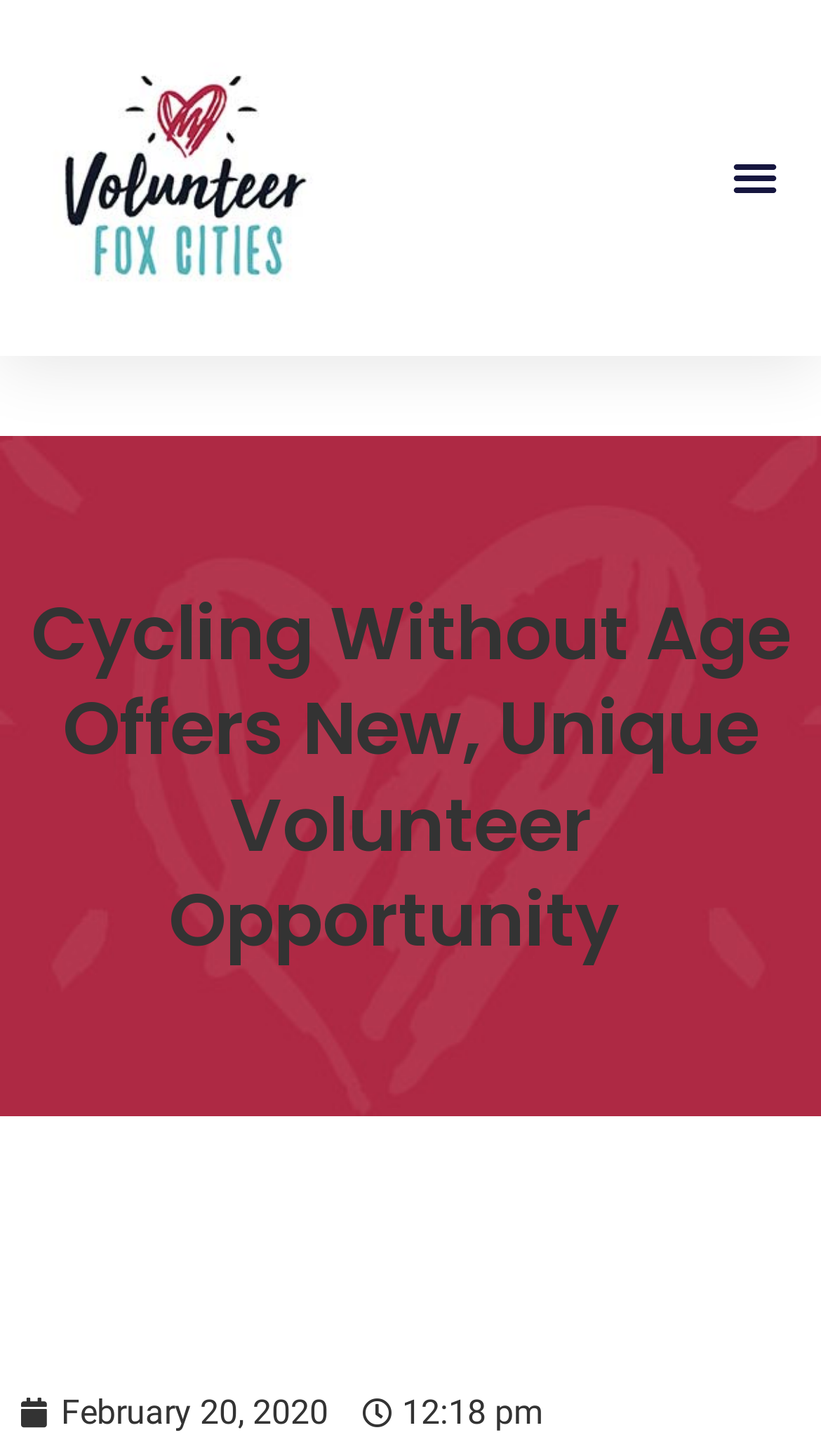Please answer the following question using a single word or phrase: 
What is the purpose of the button on the top right?

Menu Toggle